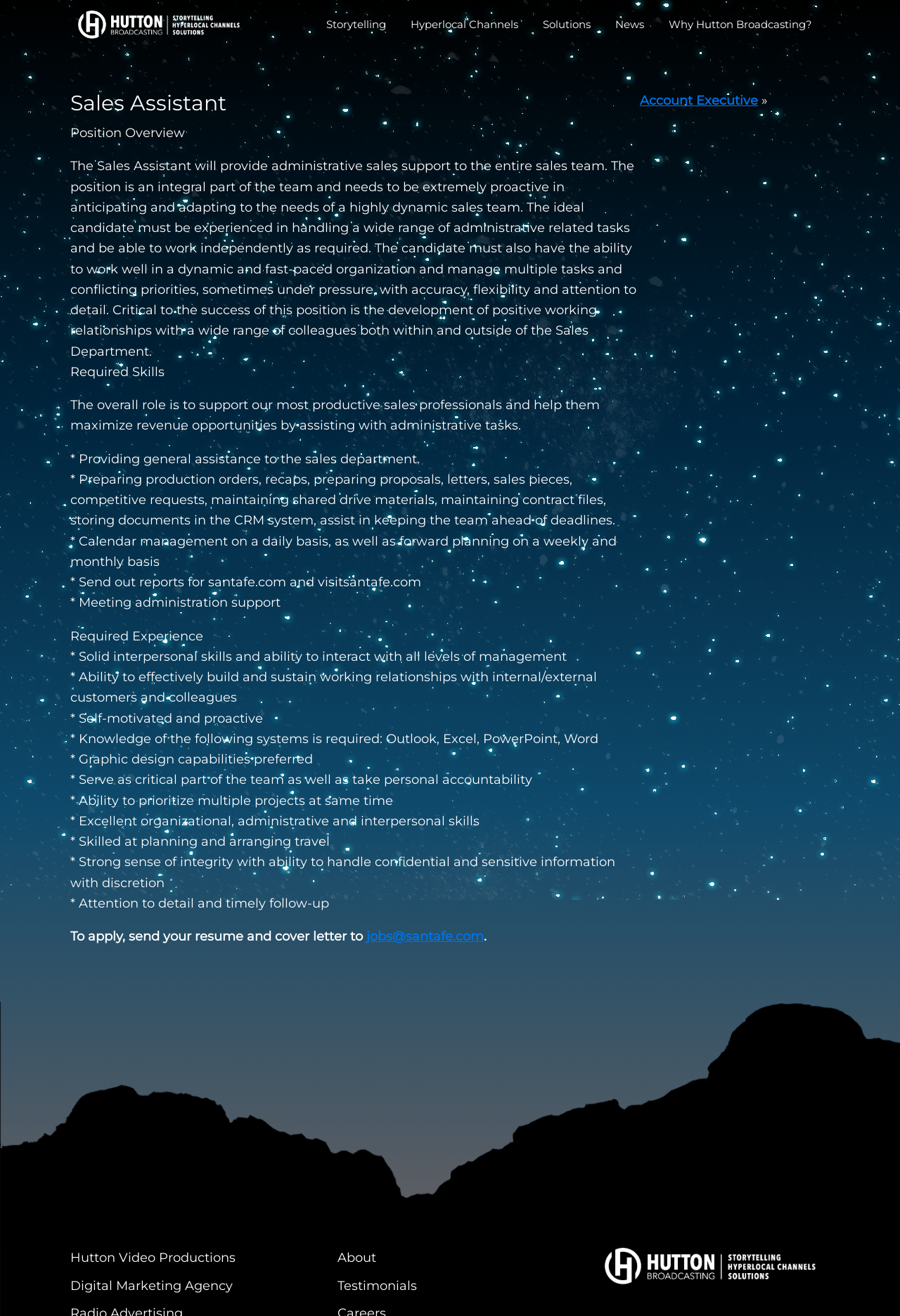Please indicate the bounding box coordinates of the element's region to be clicked to achieve the instruction: "Visit the 'About' page". Provide the coordinates as four float numbers between 0 and 1, i.e., [left, top, right, bottom].

[0.375, 0.95, 0.418, 0.962]